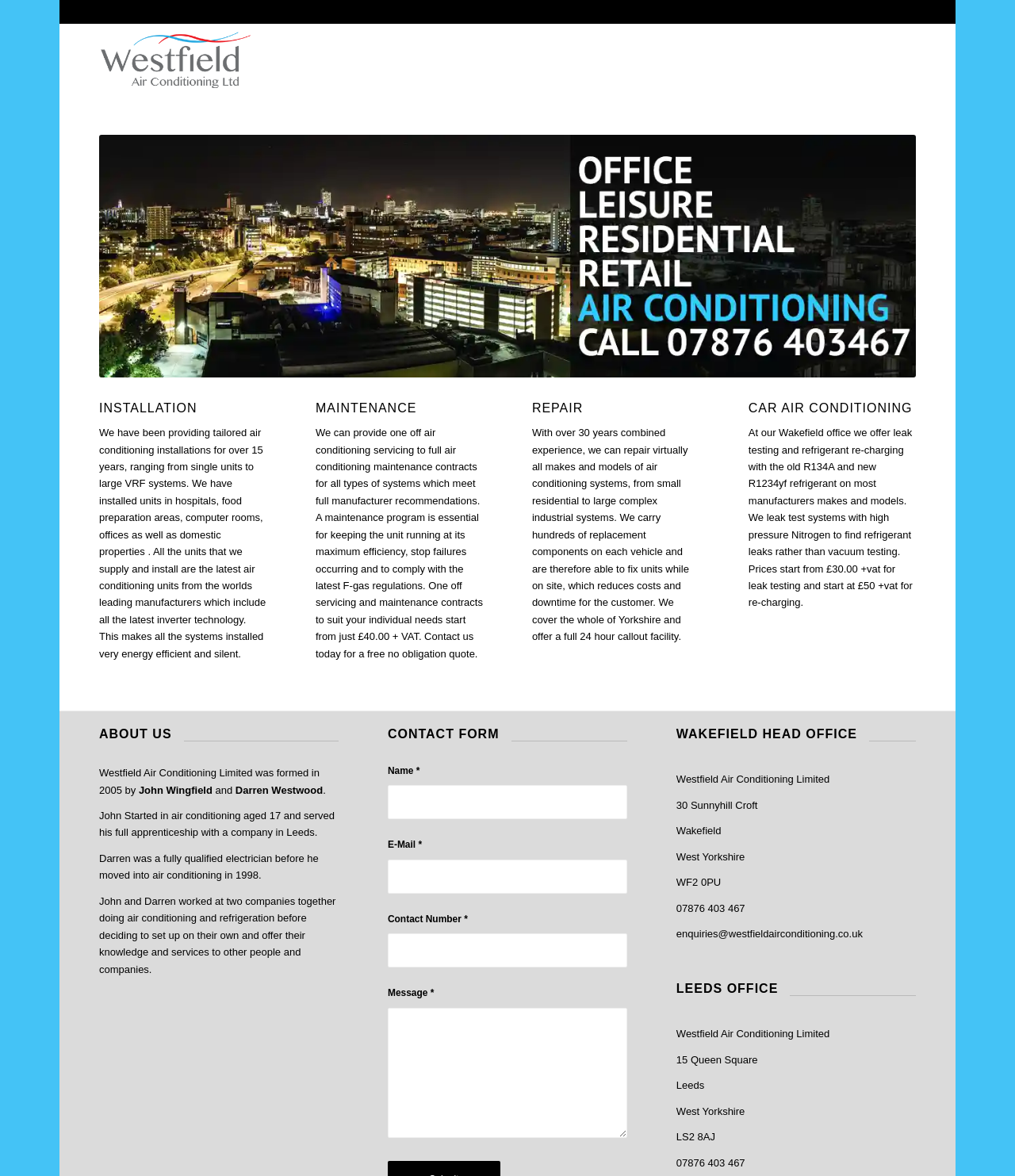From the webpage screenshot, identify the region described by parent_node: E-Mail * name="avia_2_1". Provide the bounding box coordinates as (top-left x, top-left y, bottom-right x, bottom-right y), with each value being a floating point number between 0 and 1.

[0.382, 0.731, 0.618, 0.76]